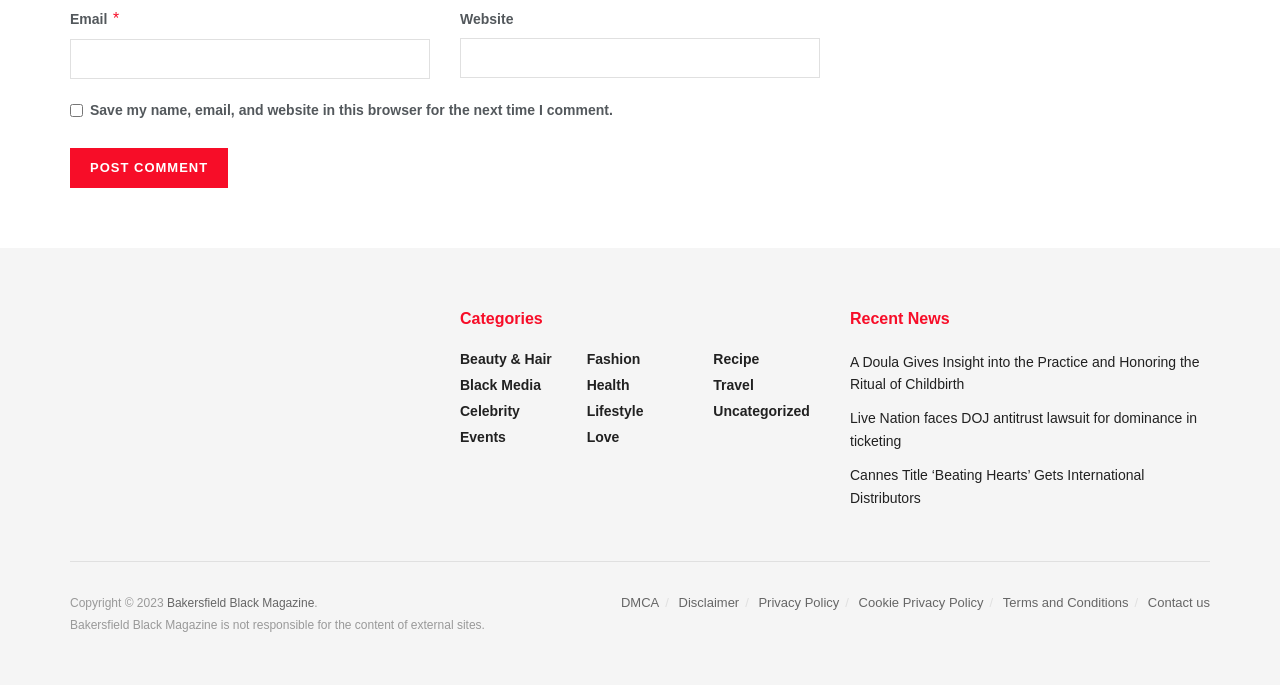Locate the bounding box coordinates of the element that should be clicked to fulfill the instruction: "Read A Doula Gives Insight into the Practice and Honoring the Ritual of Childbirth".

[0.664, 0.516, 0.937, 0.572]